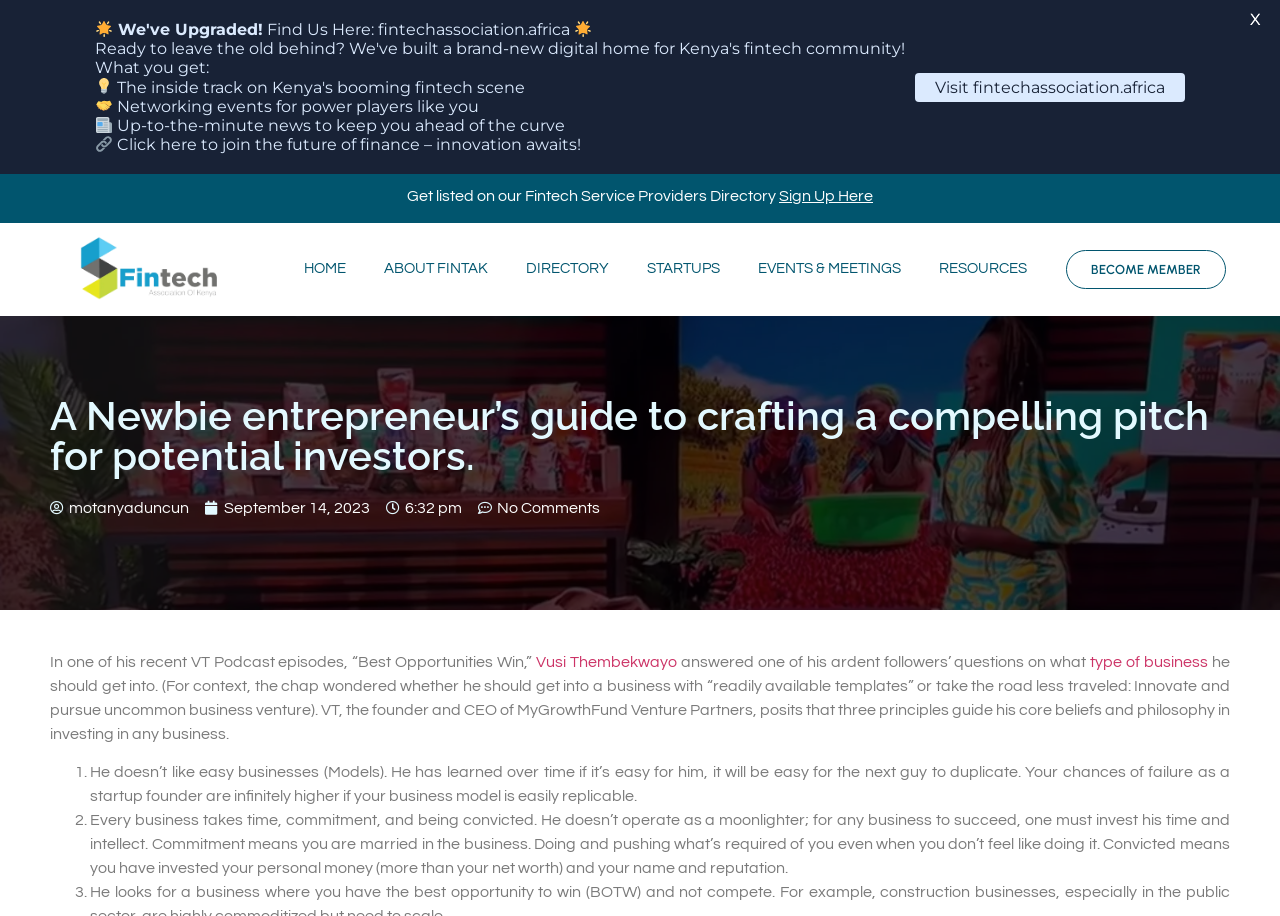Who is the CEO of MyGrowthFund Venture Partners?
Answer the question with a single word or phrase derived from the image.

Vusi Thembekwayo